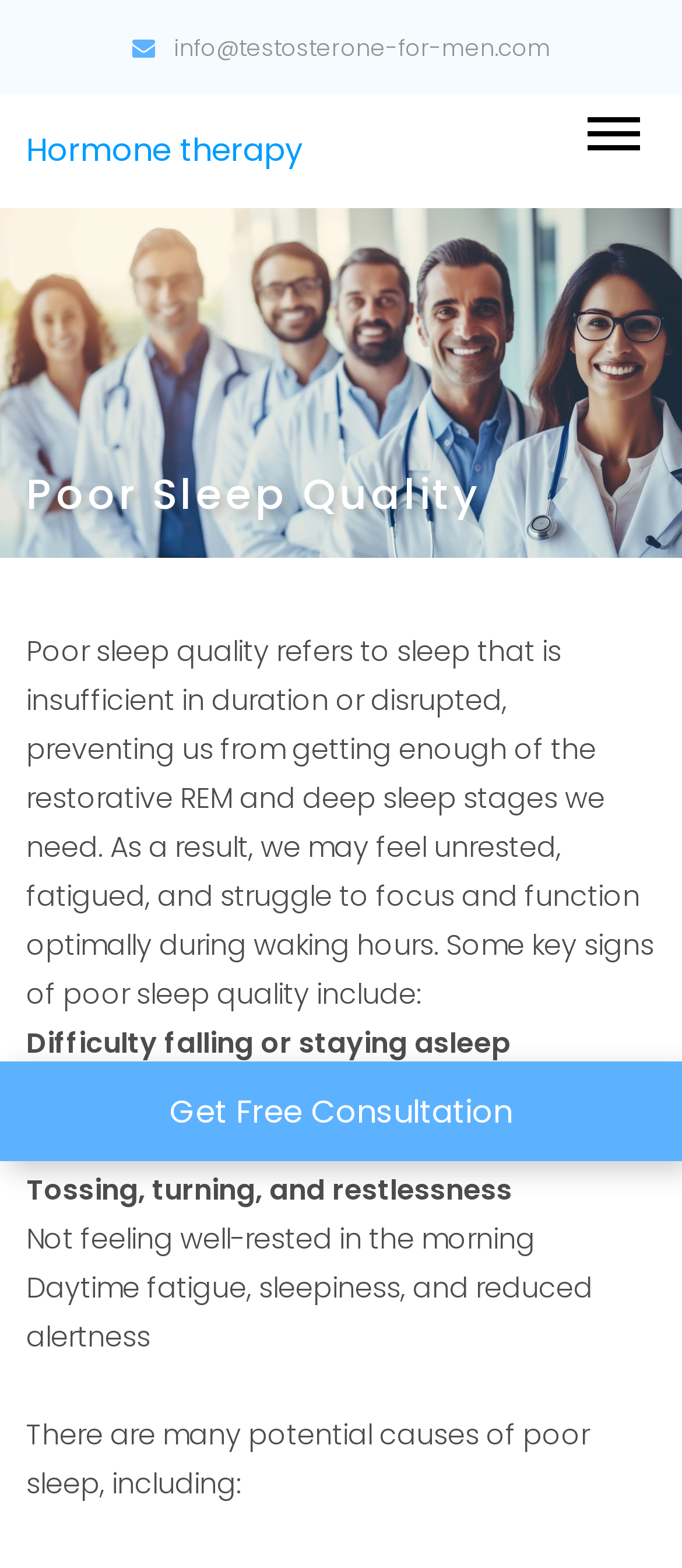Determine the bounding box of the UI element mentioned here: "Hormone therapy". The coordinates must be in the format [left, top, right, bottom] with values ranging from 0 to 1.

[0.038, 0.081, 0.444, 0.109]